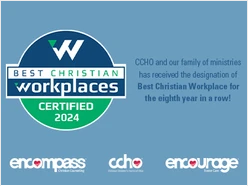Examine the screenshot and answer the question in as much detail as possible: What are the names of the affiliated organizations?

The logos of the affiliated organizations are displayed at the bottom of the image, and they are identified as 'encompass', 'ccho', and 'encourage'.